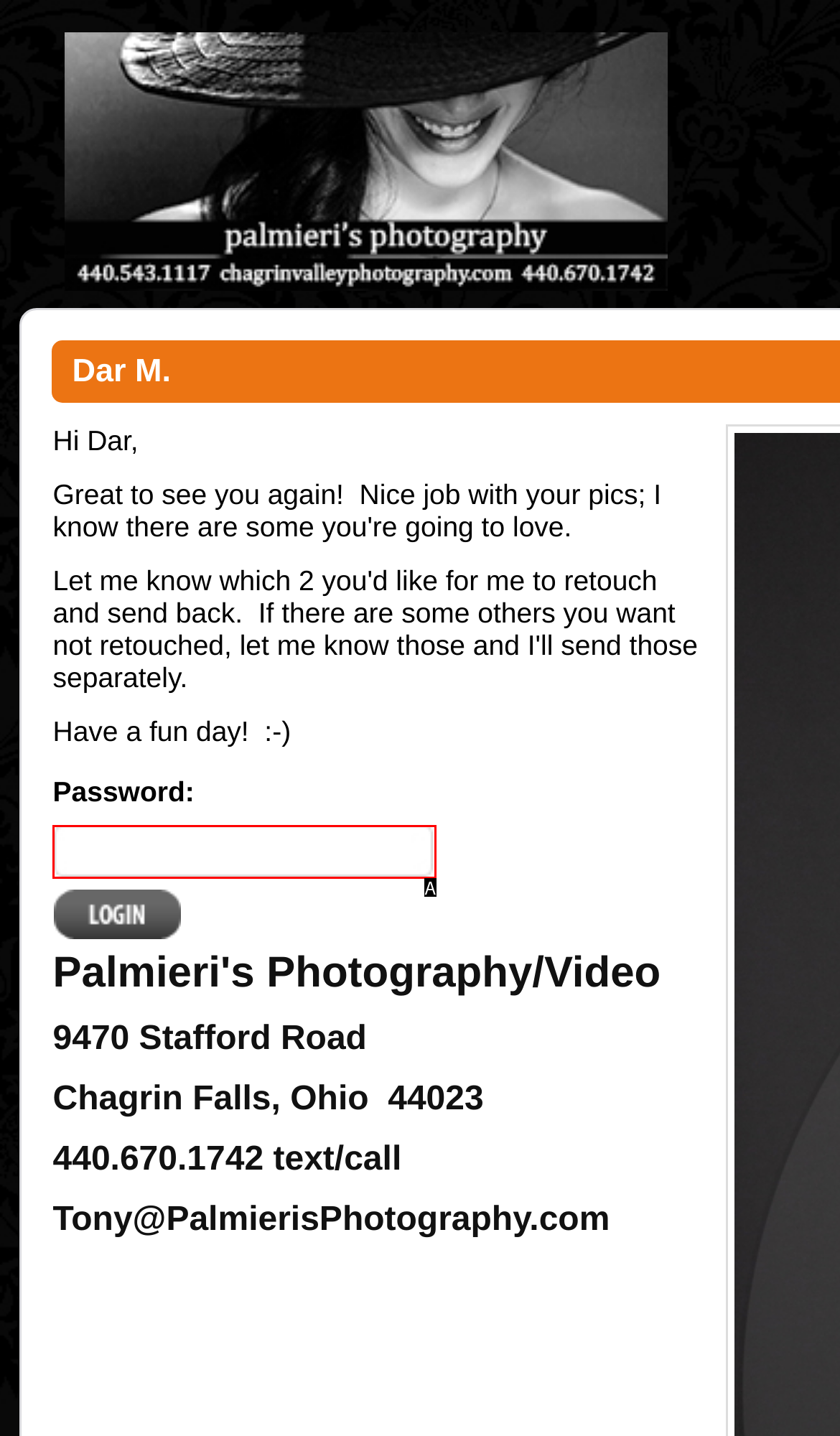Given the description: name="password", determine the corresponding lettered UI element.
Answer with the letter of the selected option.

A